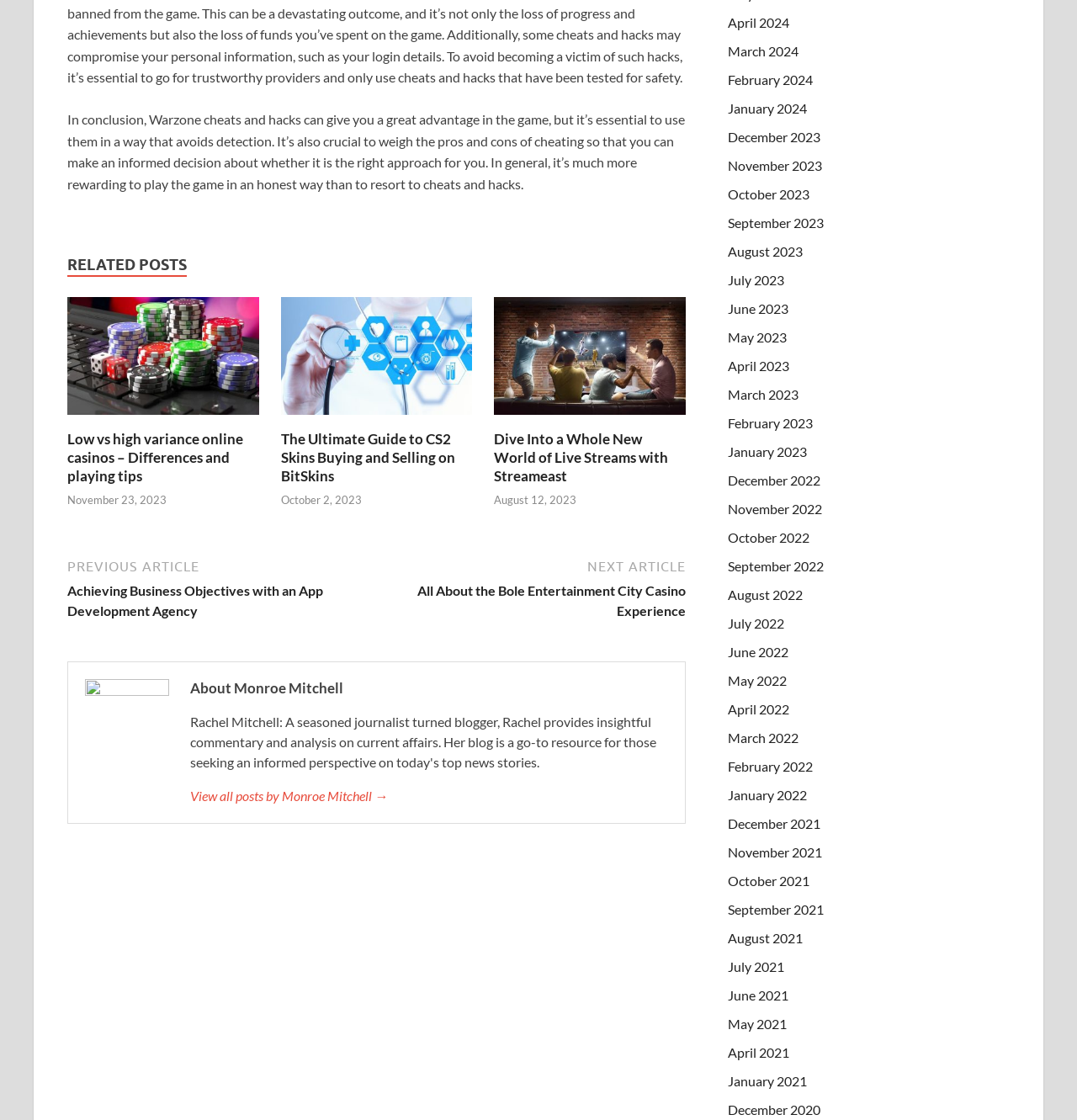Locate the bounding box coordinates of the region to be clicked to comply with the following instruction: "Check the posts by Monroe Mitchell". The coordinates must be four float numbers between 0 and 1, in the form [left, top, right, bottom].

[0.177, 0.606, 0.62, 0.623]